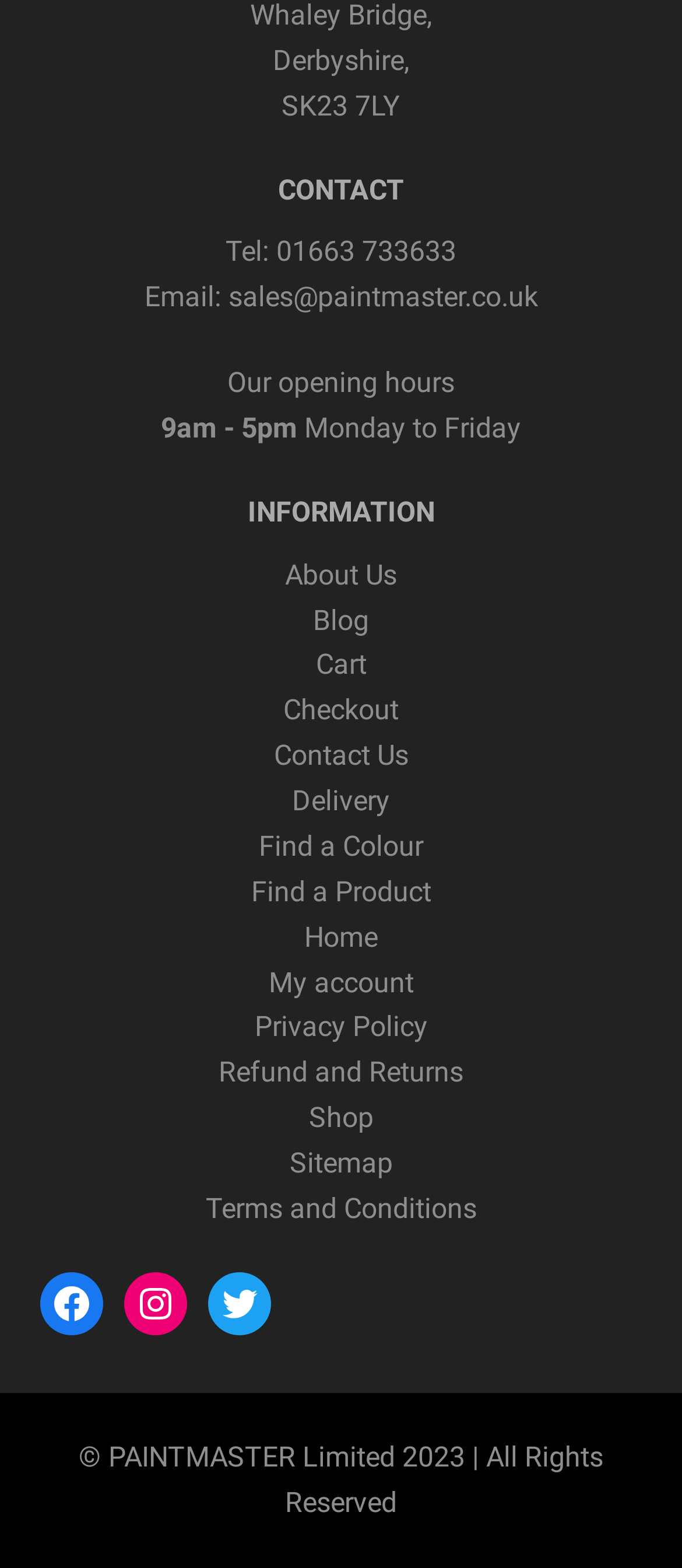Show the bounding box coordinates for the HTML element described as: "Refund and Returns".

[0.321, 0.673, 0.679, 0.695]